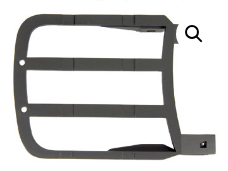Offer a detailed narrative of the image's content.

This image features the inner door cover plate for the passenger side headlight of a 1969 Camaro RS. The part is designed to reproduce the original specifications, ensuring a perfect fit for classic car enthusiasts. It showcases a die-cast construction with a painted semi-flat black finish, providing durability and an authentic appearance. This inner door plate replaces the original GM part number 3945714 and is essential for maintaining the vehicle's performance and aesthetic quality. As part of the Rally Sport series, this component is both functional and a vital piece of automotive history, appealing to those restoring or preserving vintage muscle cars.